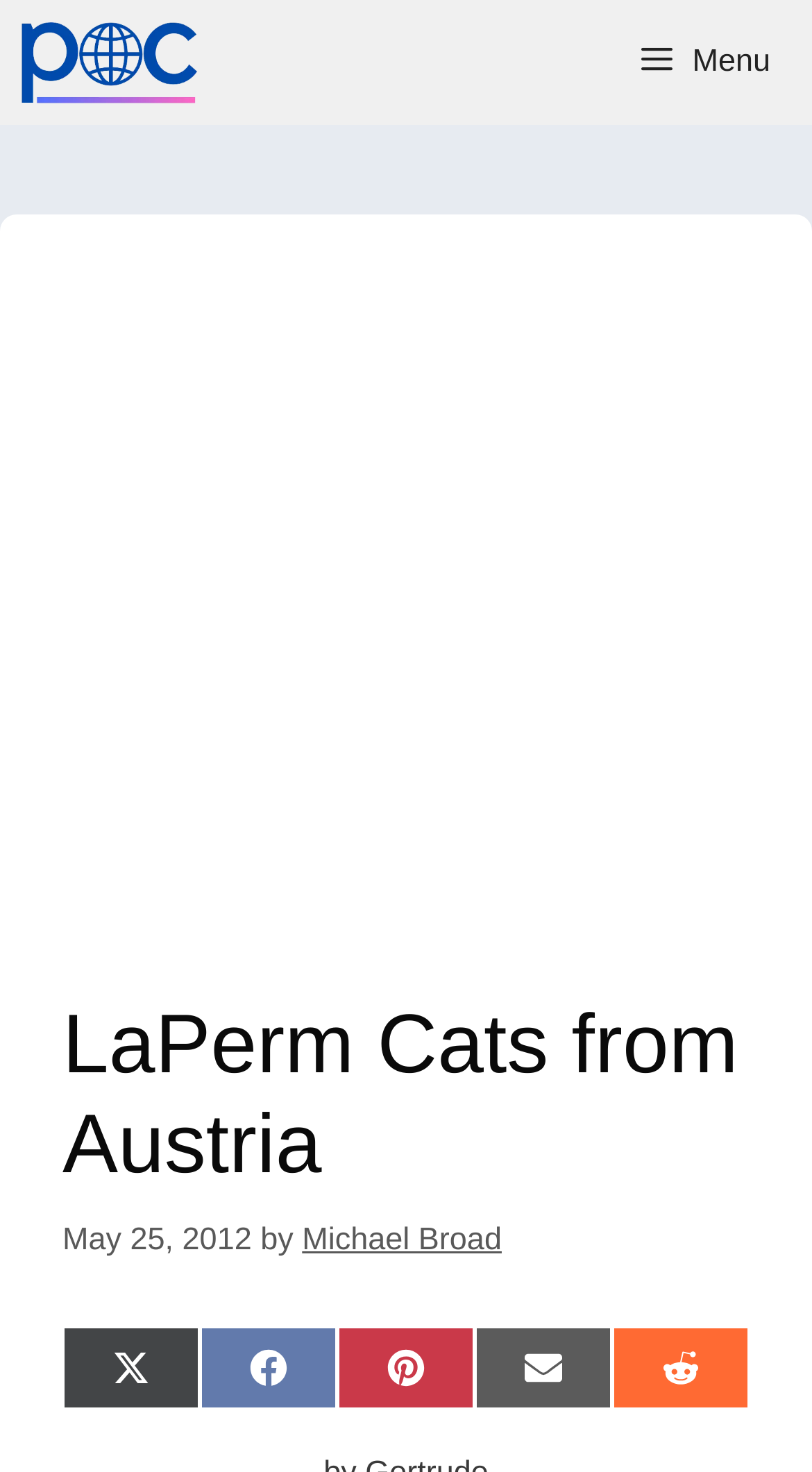Please determine the headline of the webpage and provide its content.

LaPerm Cats from Austria